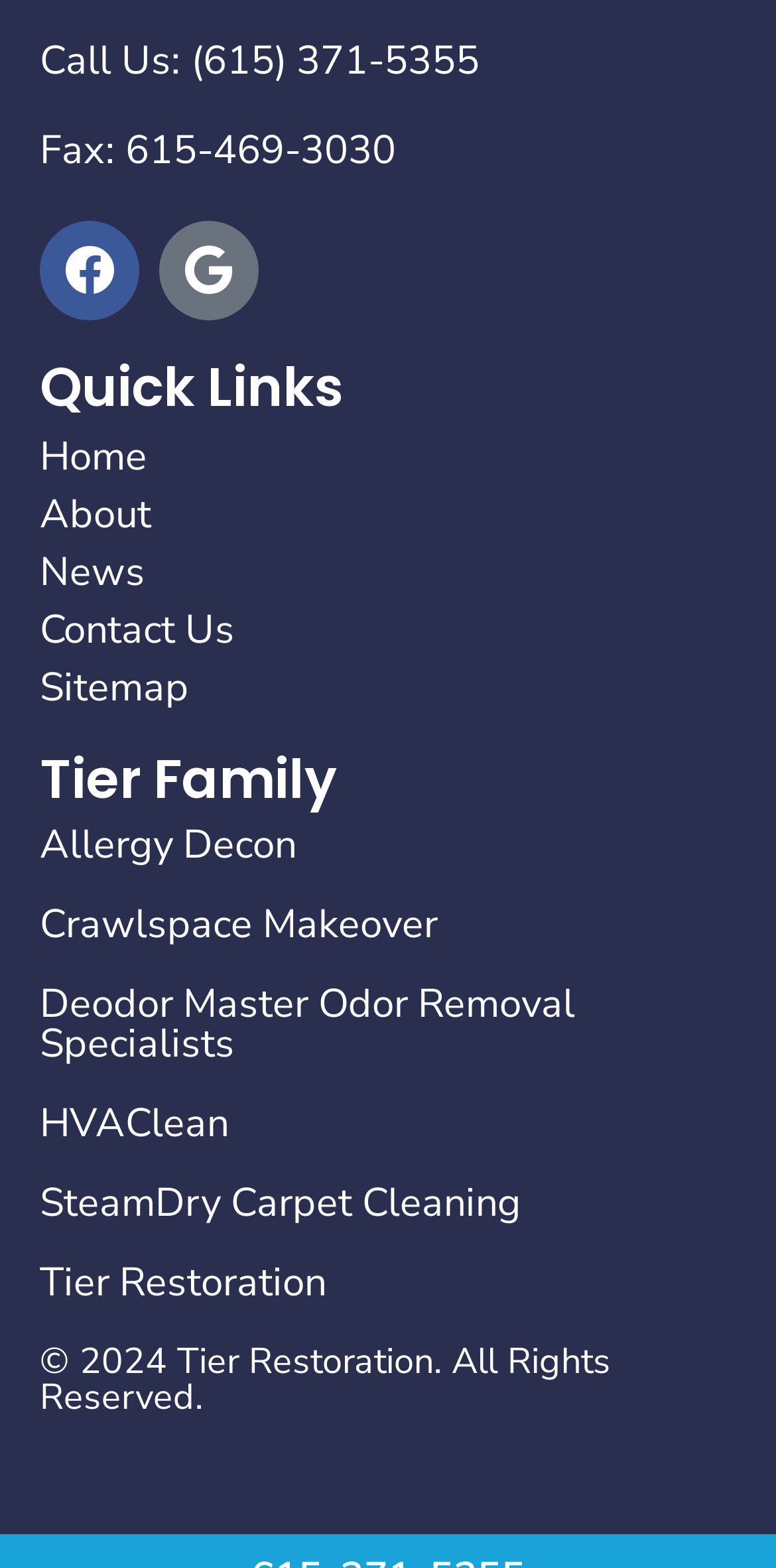Find and indicate the bounding box coordinates of the region you should select to follow the given instruction: "Visit Facebook page".

[0.051, 0.141, 0.179, 0.204]